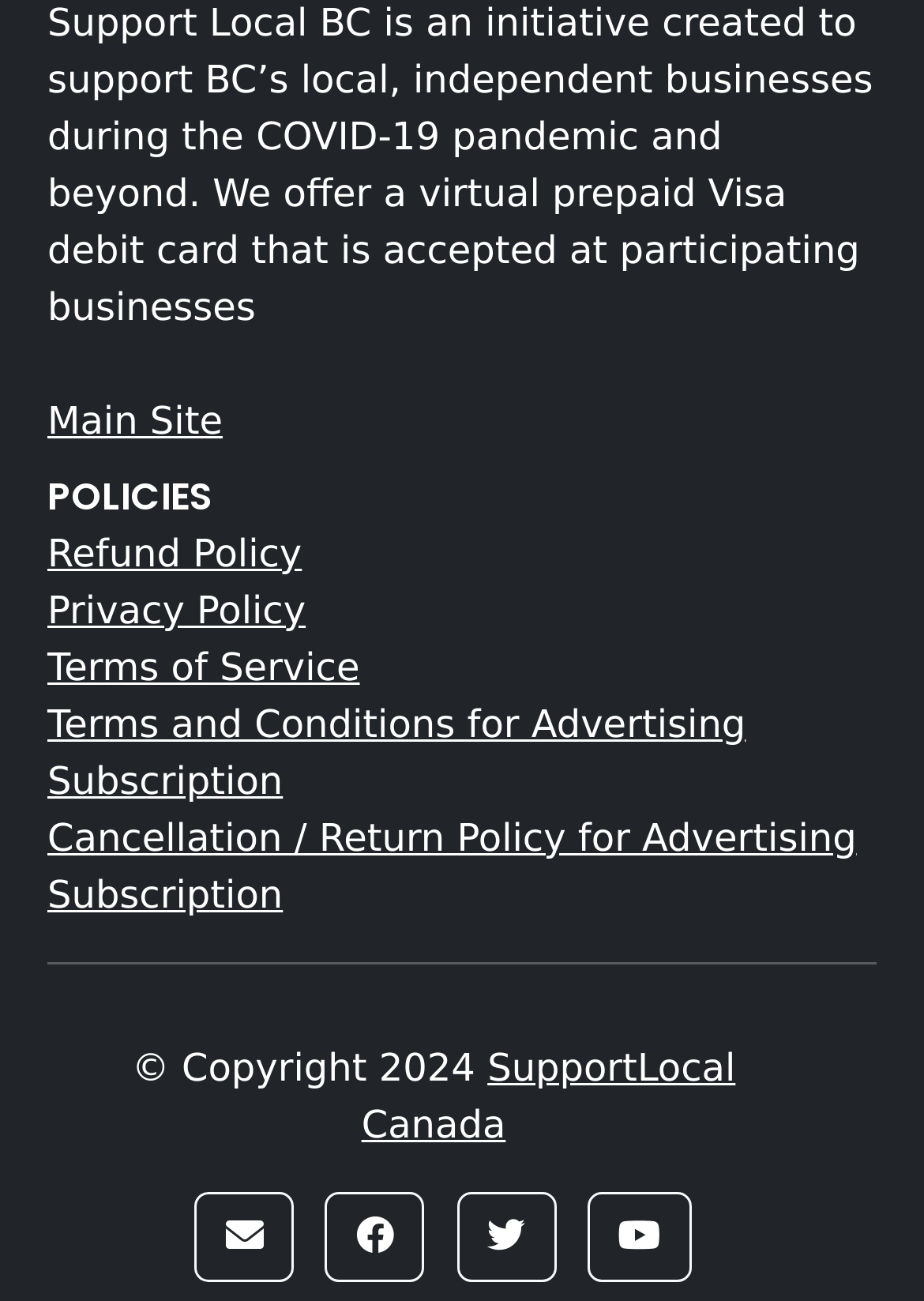Find the bounding box coordinates of the element's region that should be clicked in order to follow the given instruction: "Open Facebook page". The coordinates should consist of four float numbers between 0 and 1, i.e., [left, top, right, bottom].

[0.211, 0.916, 0.319, 0.985]